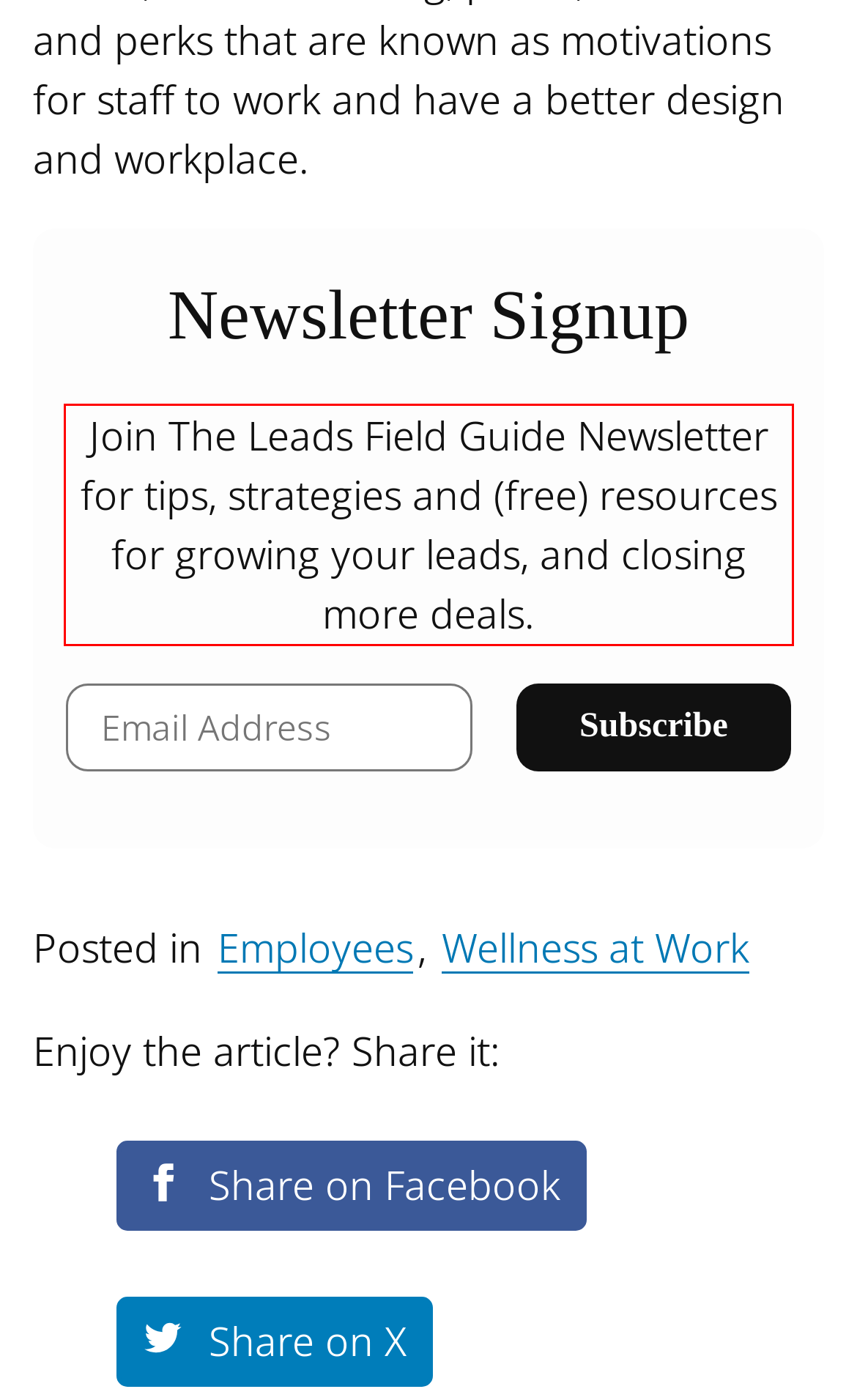Given a screenshot of a webpage with a red bounding box, extract the text content from the UI element inside the red bounding box.

Join The Leads Field Guide Newsletter for tips, strategies and (free) resources for growing your leads, and closing more deals.